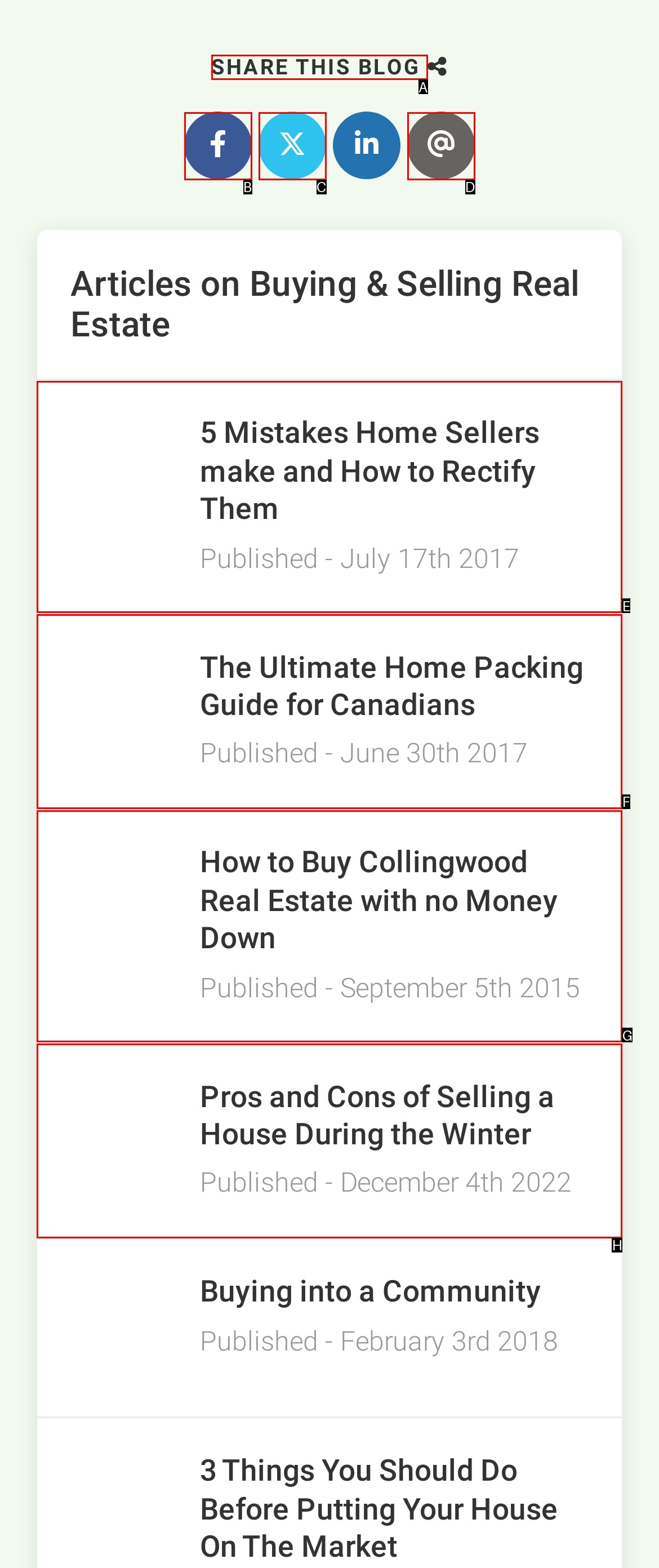Identify the letter of the UI element you need to select to accomplish the task: Share this blog.
Respond with the option's letter from the given choices directly.

A